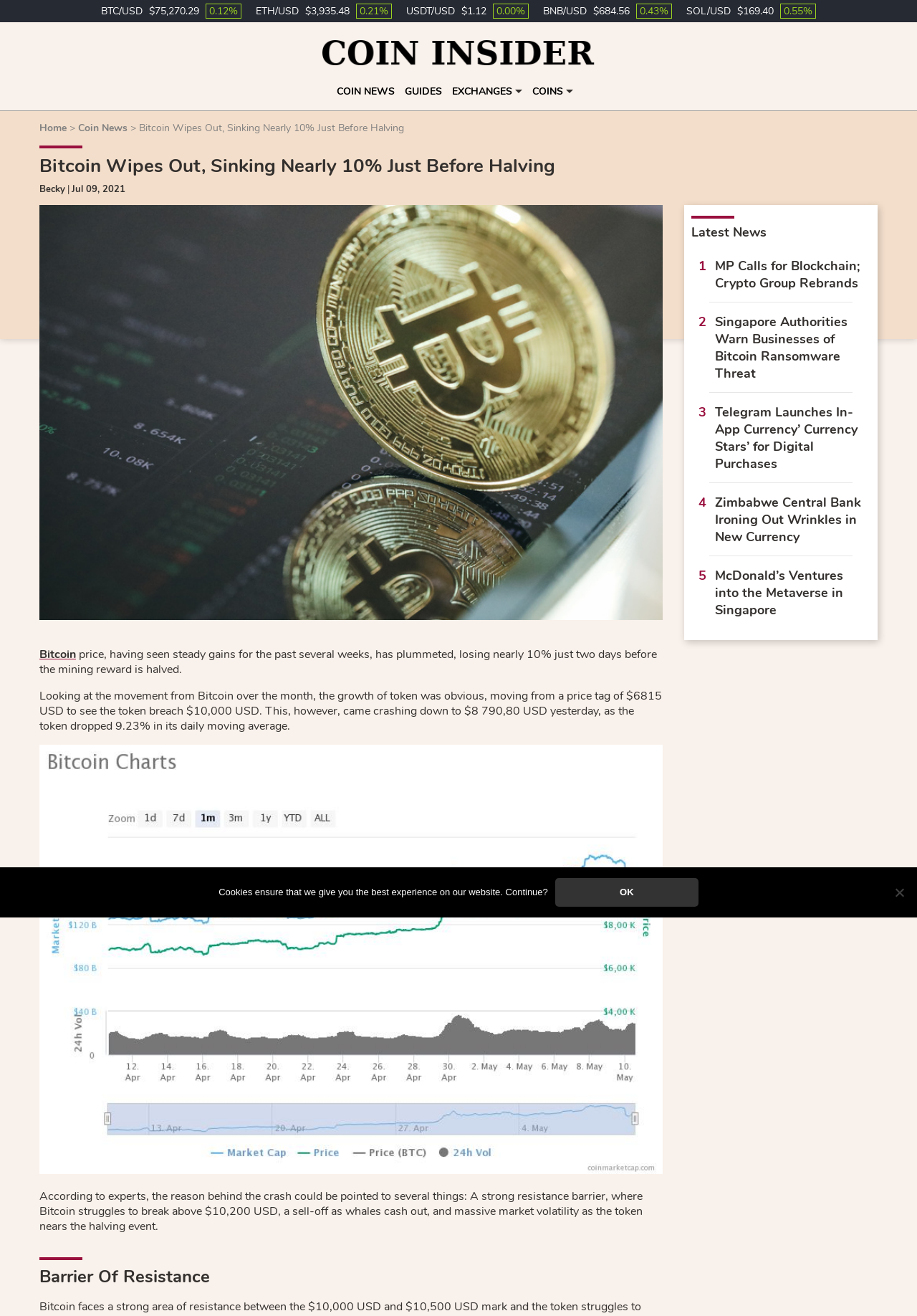Provide a brief response in the form of a single word or phrase:
What is the current price of Bitcoin?

$75,270.29